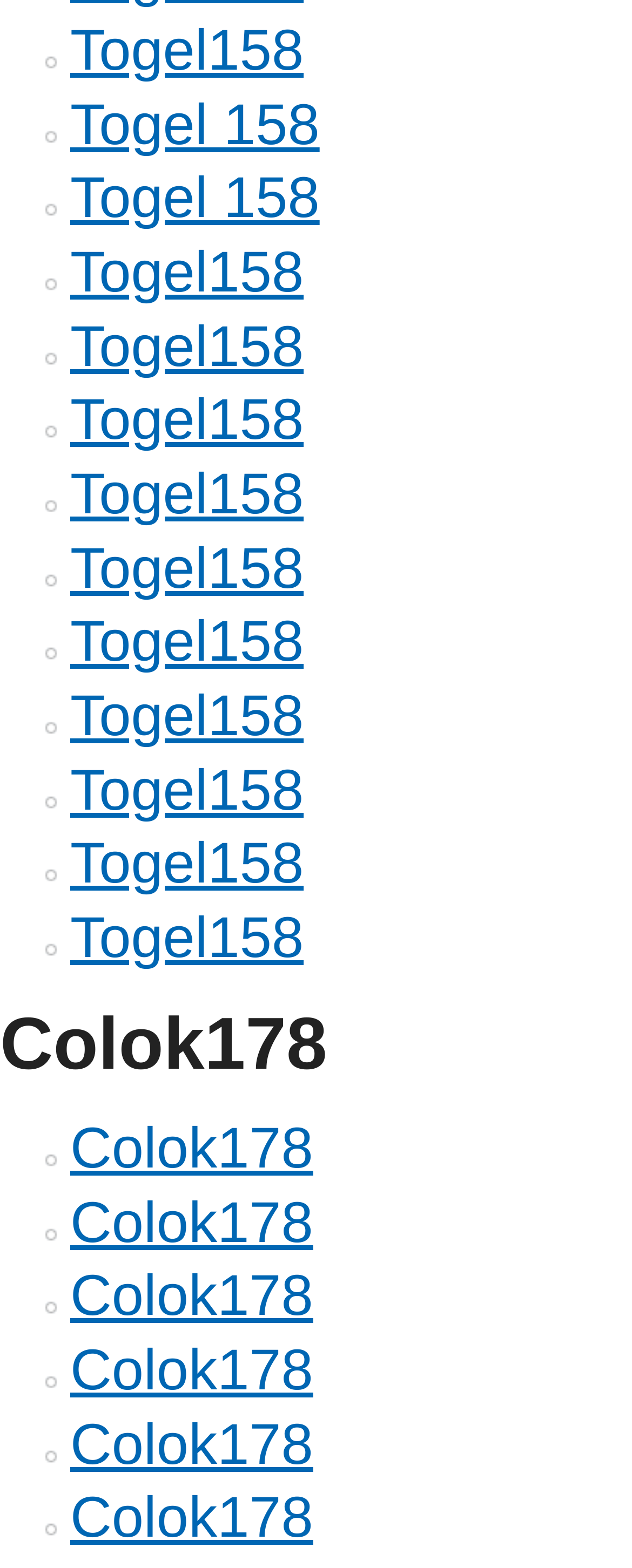Determine the bounding box coordinates for the area that should be clicked to carry out the following instruction: "click Togel158".

[0.111, 0.011, 0.48, 0.053]